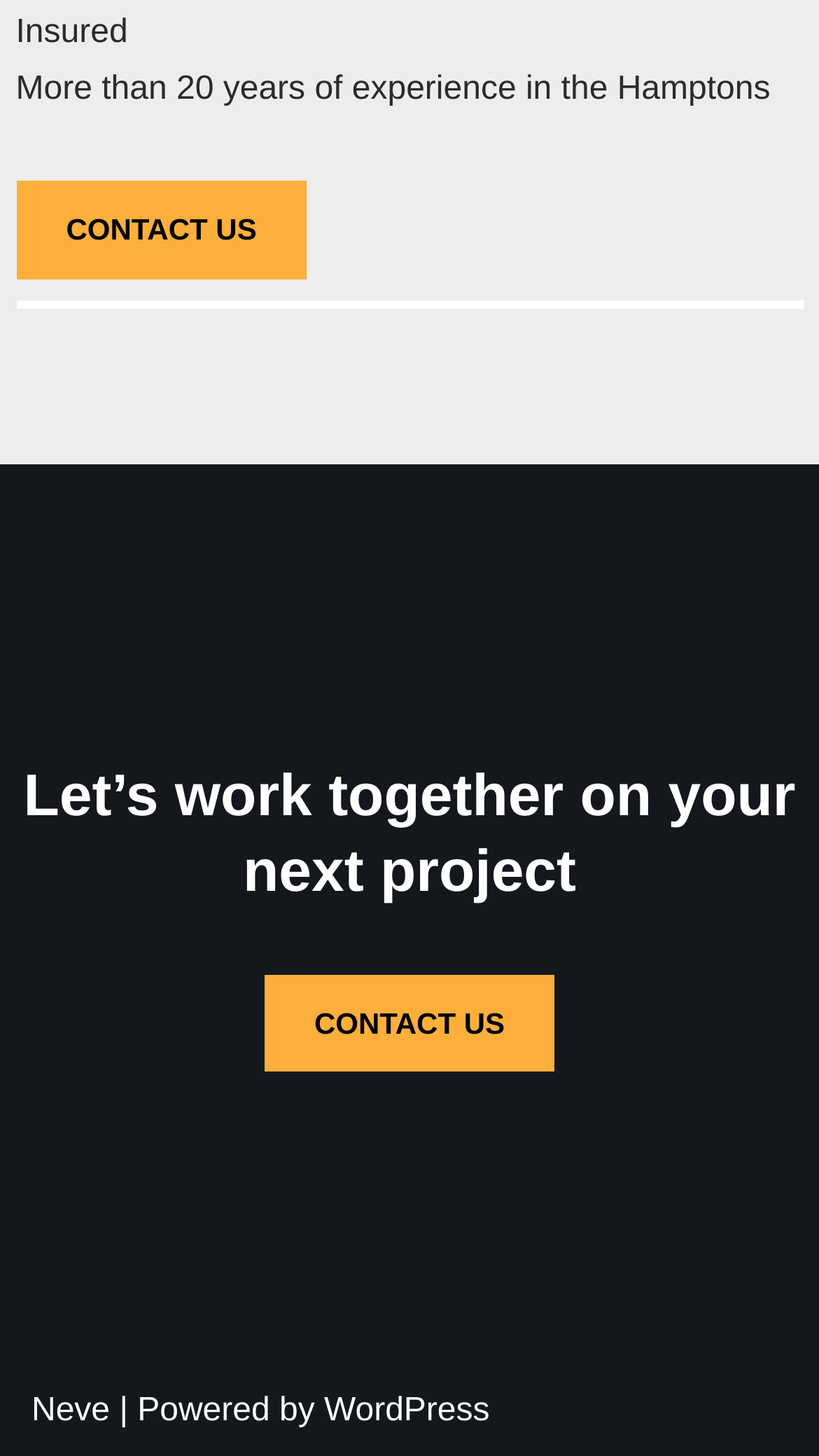Reply to the question below using a single word or brief phrase:
What is the purpose of the 'CONTACT US' link?

To contact the person